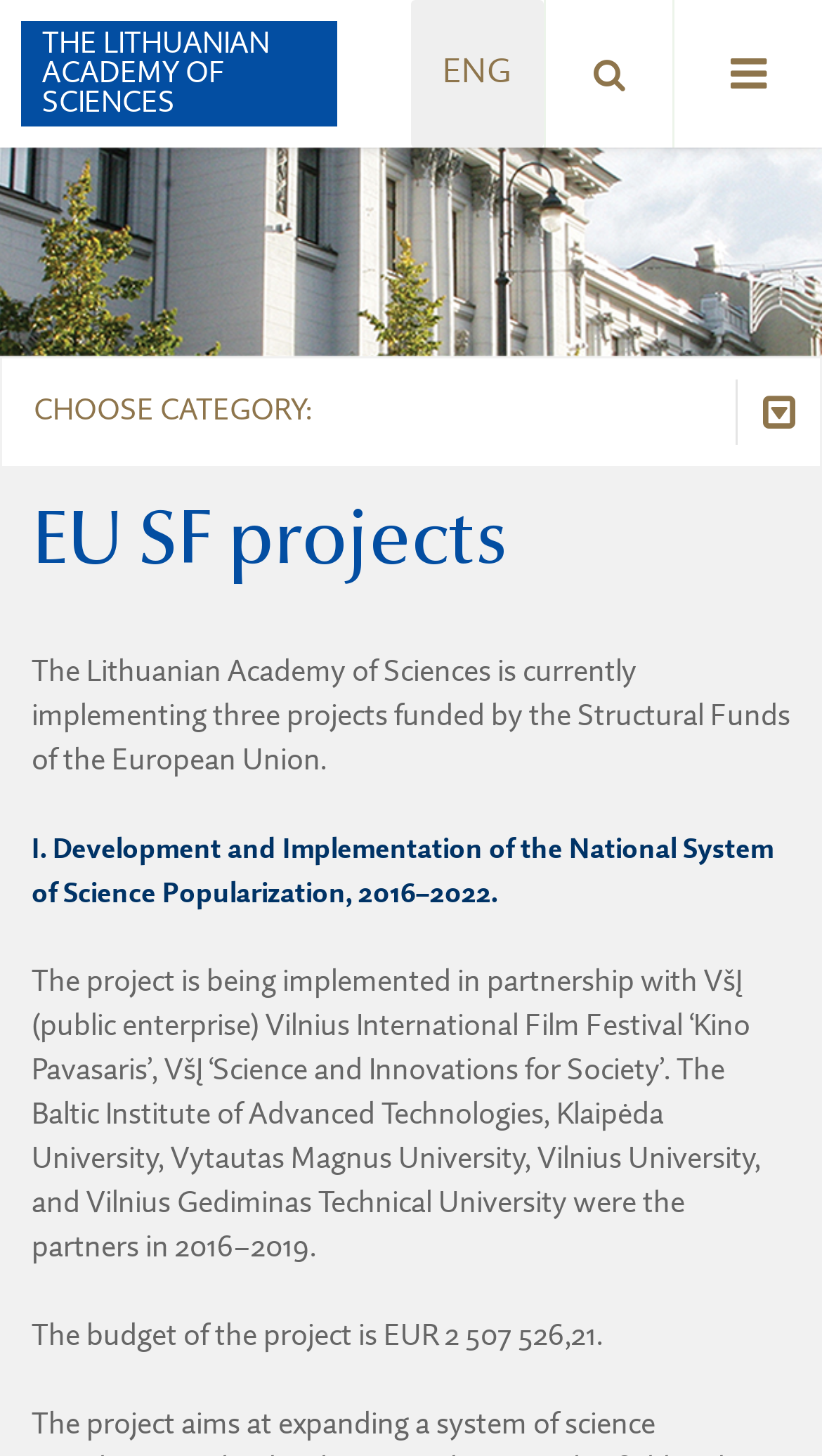Identify and provide the bounding box for the element described by: "Young Academy members and contacts".

[0.2, 0.582, 1.0, 0.632]